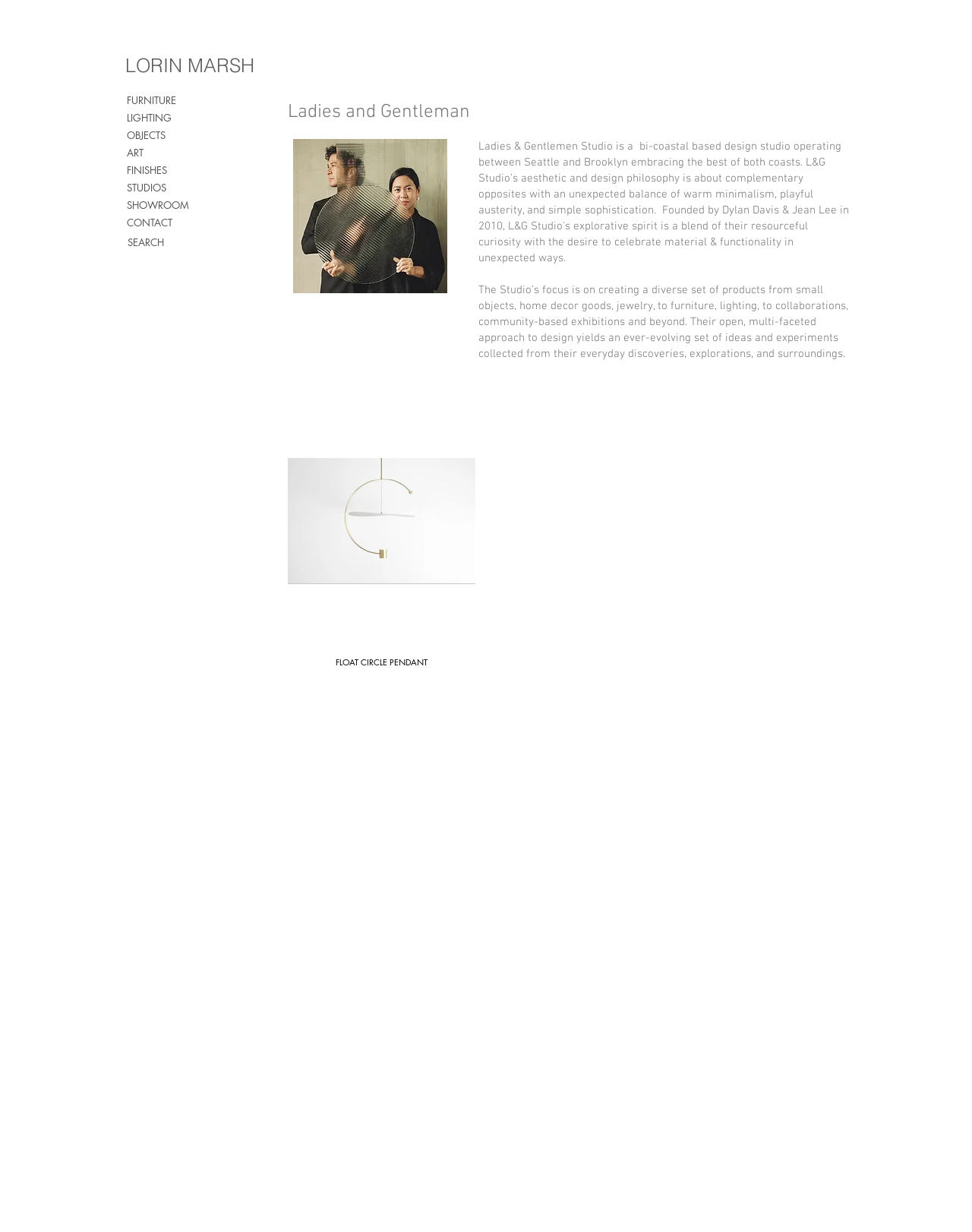Describe all the key features of the webpage in detail.

The webpage appears to be a studio's website, with a focus on design and creativity. At the top left, there is a search box labeled "SEARCH" that is required to be filled in. Next to it, there is a navigation menu labeled "Site" that contains several links, including "FURNITURE", "LIGHTING", "OBJECTS", "ART", "FINISHES", "STUDIOS", "SHOWROOM", and "CONTACT". These links are arranged horizontally and are positioned near the top of the page.

Below the navigation menu, there is a link to "LORIN MARSH" that is centered and slightly above the main content area. The main content area is headed by a large heading that reads "Ladies and Gentleman", which is positioned near the top center of the page. Below the heading, there is an image of a headshot, labeled "LADIES & GENTLEMEN HEAD SHOT.jpg".

The main content area also contains a block of text that describes the studio's focus and approach to design. The text explains that the studio creates a diverse set of products, from small objects to furniture and lighting, and that their approach is open and multi-faceted, yielding an ever-evolving set of ideas and experiments.

At the bottom of the main content area, there is a link to "FLOAT CIRCLE PENDANT", which is positioned below the block of text. Overall, the webpage has a clean and organized layout, with a focus on showcasing the studio's creative work and approach.